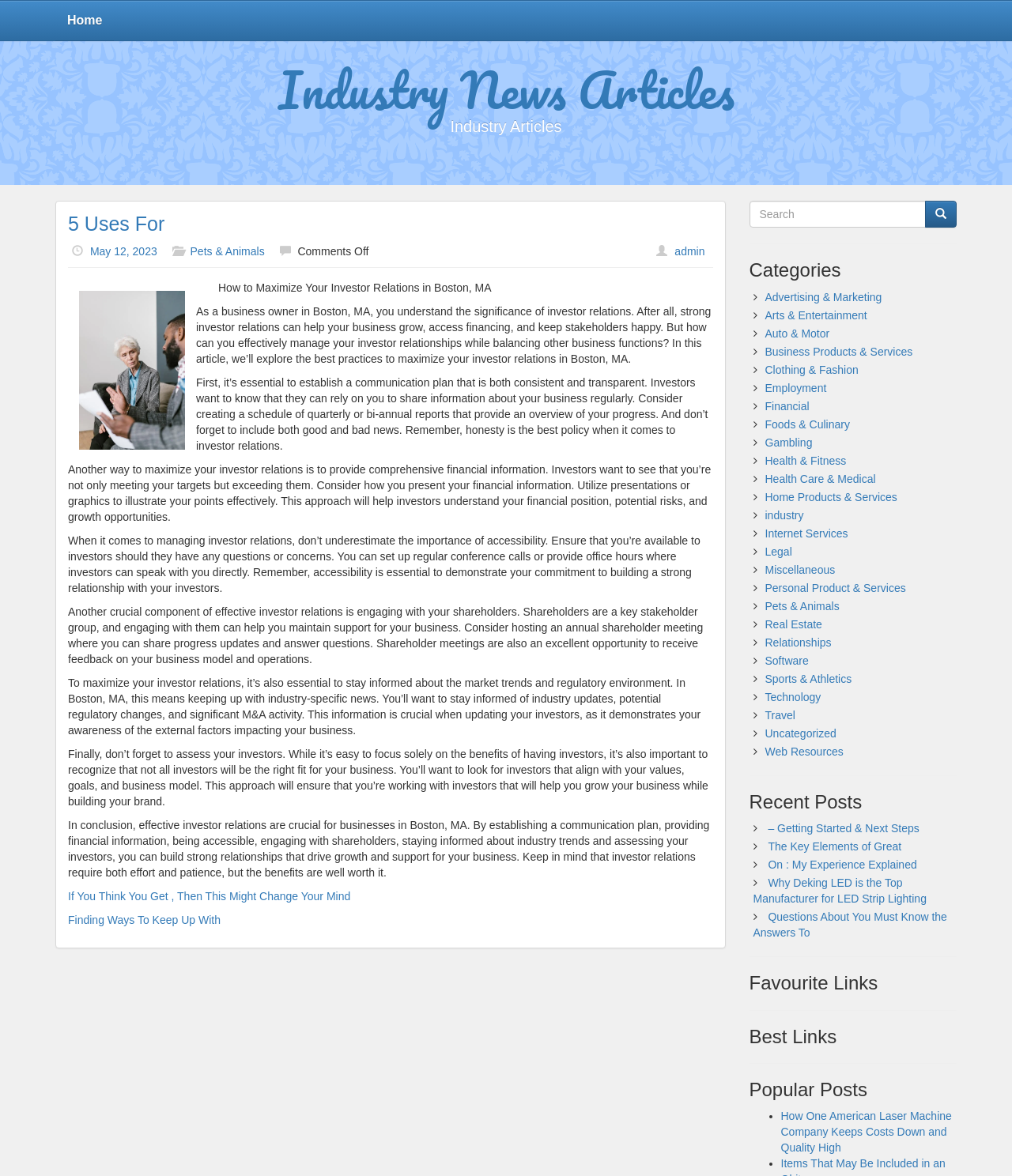Determine the bounding box for the HTML element described here: "Business Products & Services". The coordinates should be given as [left, top, right, bottom] with each number being a float between 0 and 1.

[0.756, 0.294, 0.902, 0.304]